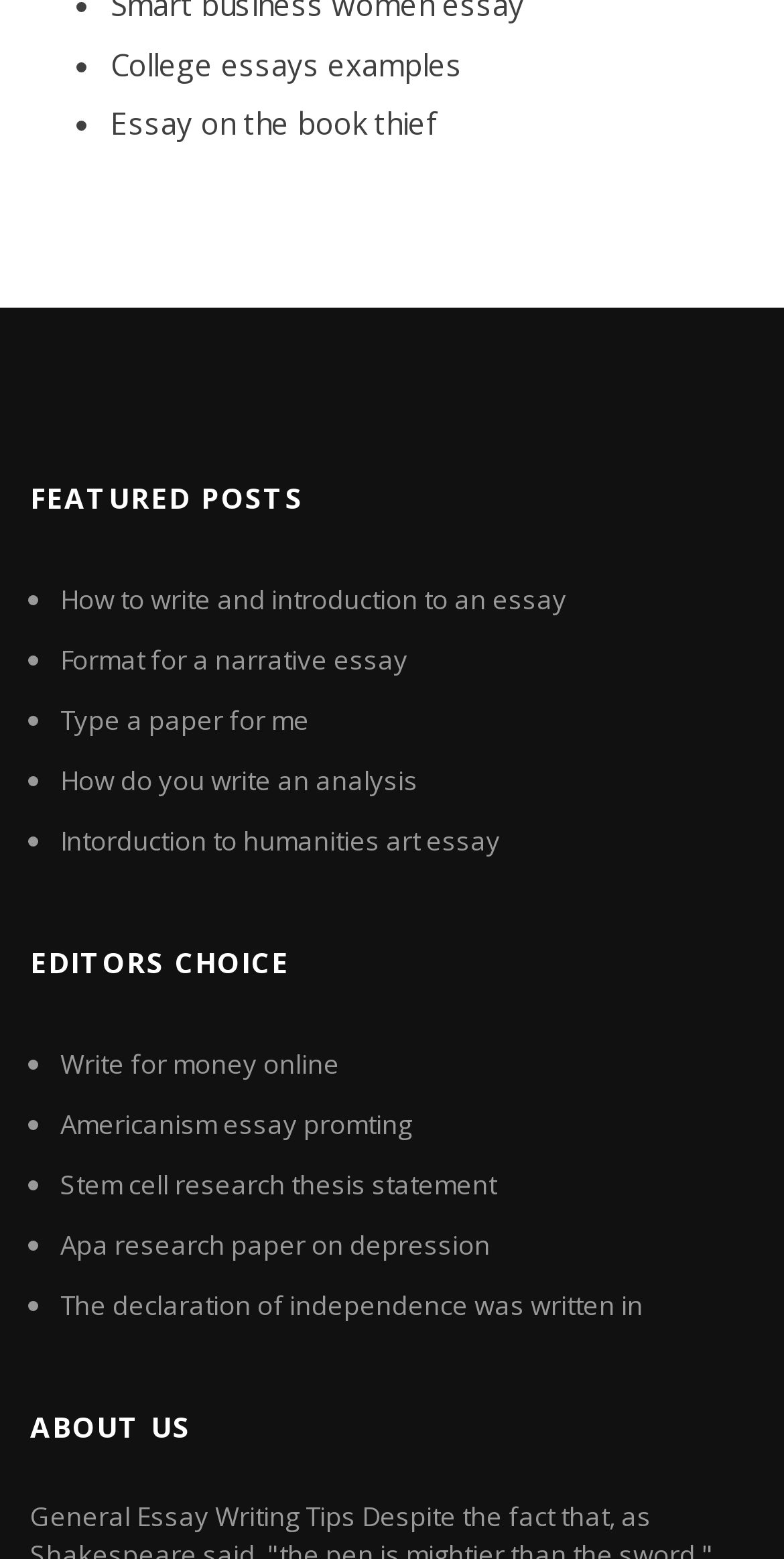Find the bounding box coordinates for the area that must be clicked to perform this action: "View college essays examples".

[0.141, 0.028, 0.59, 0.054]